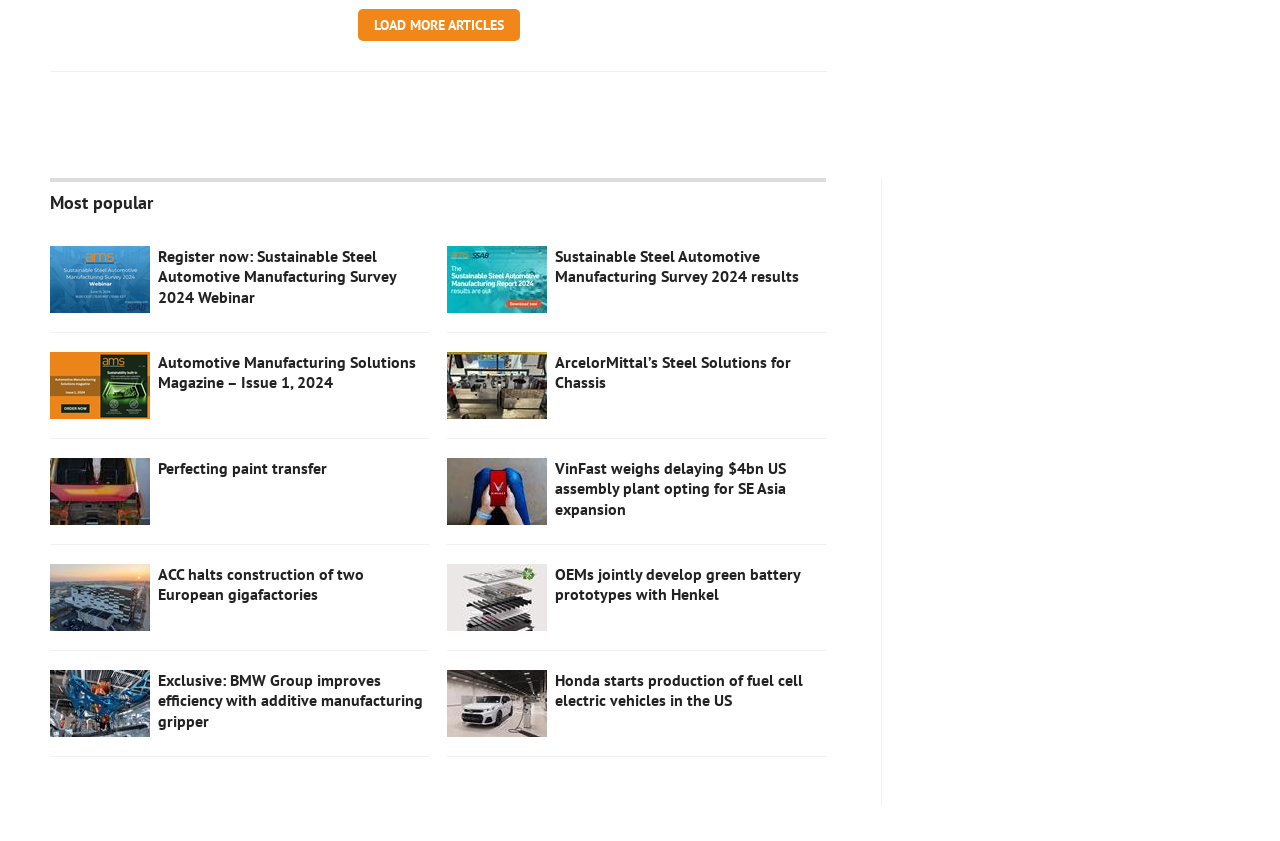Identify the bounding box for the UI element described as: "Perfecting paint transfer". Ensure the coordinates are four float numbers between 0 and 1, formatted as [left, top, right, bottom].

[0.123, 0.545, 0.255, 0.569]